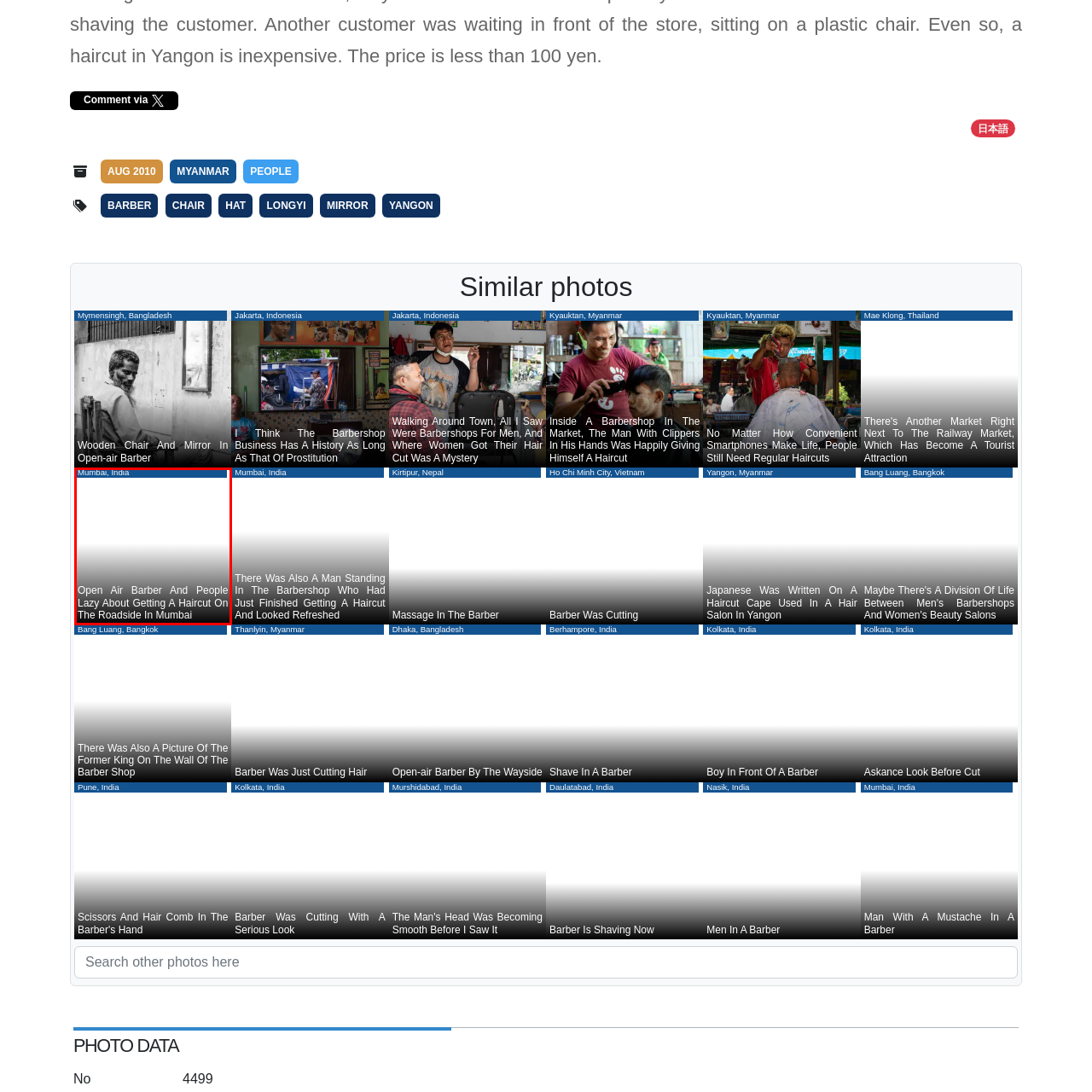Generate a detailed caption for the image contained in the red outlined area.

The image depicts an open-air barber scene in Mumbai, India. It captures a casual moment in the bustling city where everyday life meets traditional grooming services. Here, individuals appear relaxed and unhurried, showcasing a slice of urban life. The title suggests a laid-back atmosphere as people seem content to wait for their turn to get a haircut. The setting emphasizes the accessibility of barber services in the city, reflecting the vibrant culture and community spirit found in Mumbai's streets.